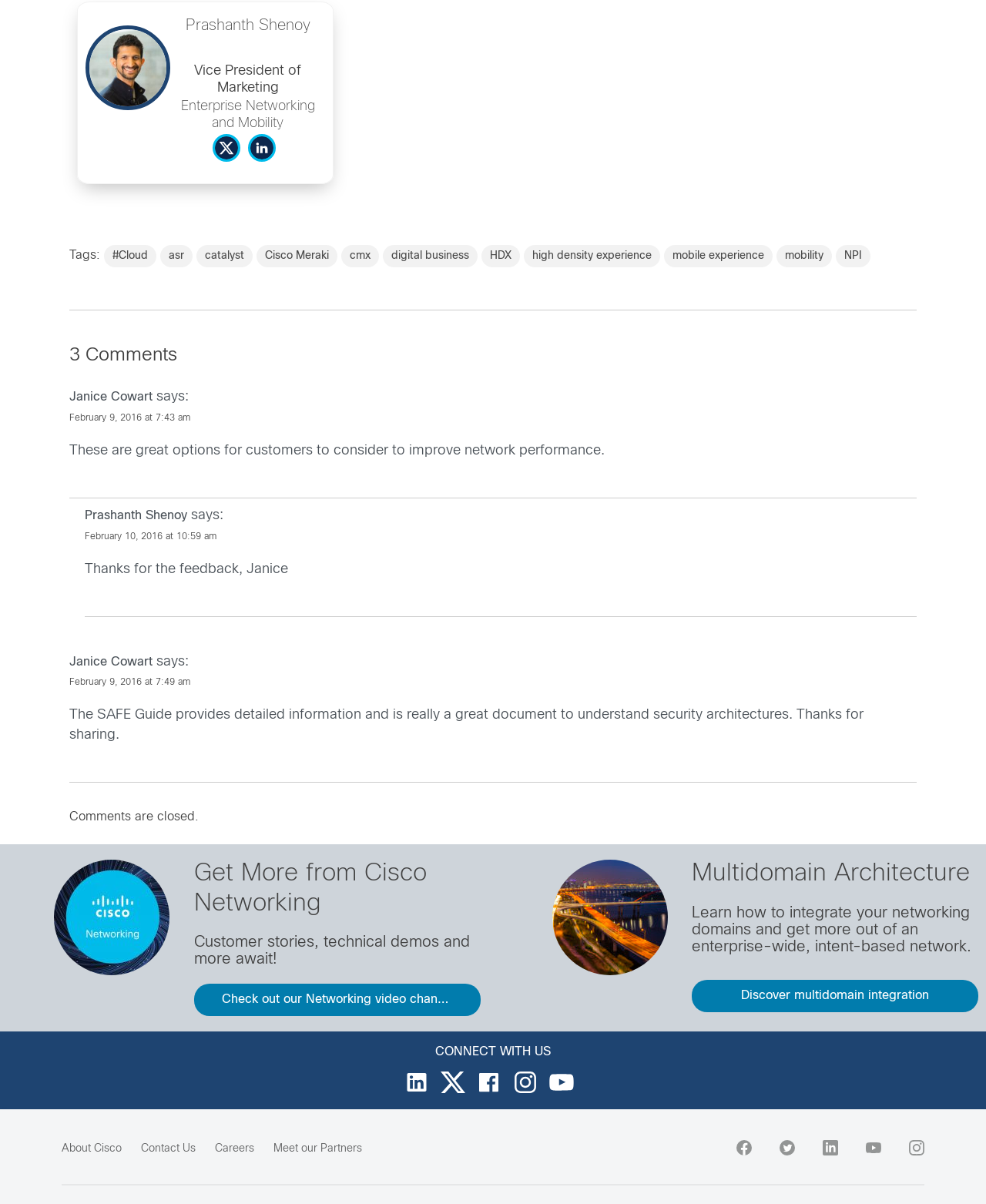What is the title of the person?
Using the image provided, answer with just one word or phrase.

Vice President of Marketing